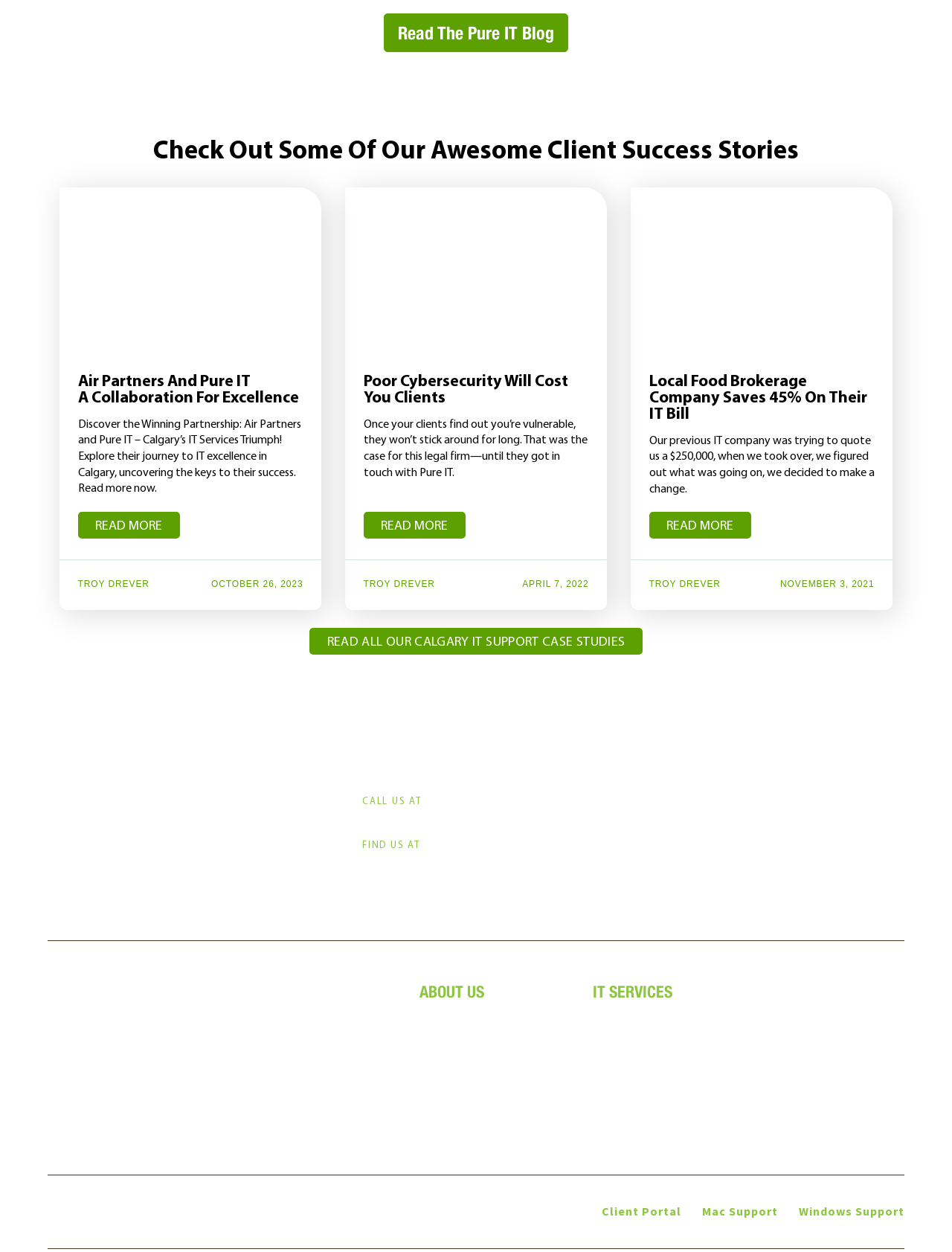Identify the bounding box coordinates of the HTML element based on this description: "Why Pure IT".

[0.44, 0.821, 0.504, 0.839]